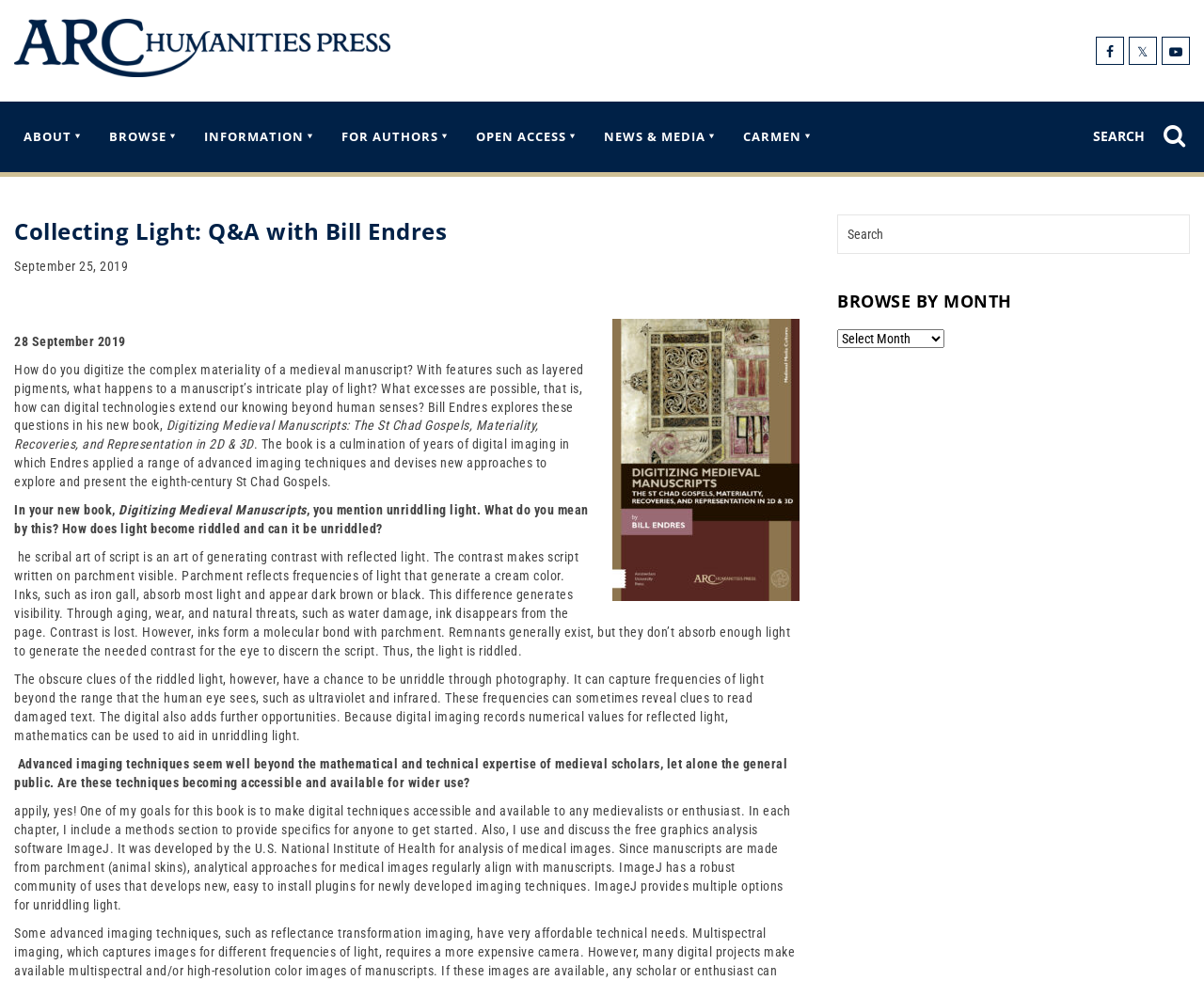Identify the coordinates of the bounding box for the element described below: "alt="Arc Humanities"". Return the coordinates as four float numbers between 0 and 1: [left, top, right, bottom].

[0.012, 0.066, 0.324, 0.081]